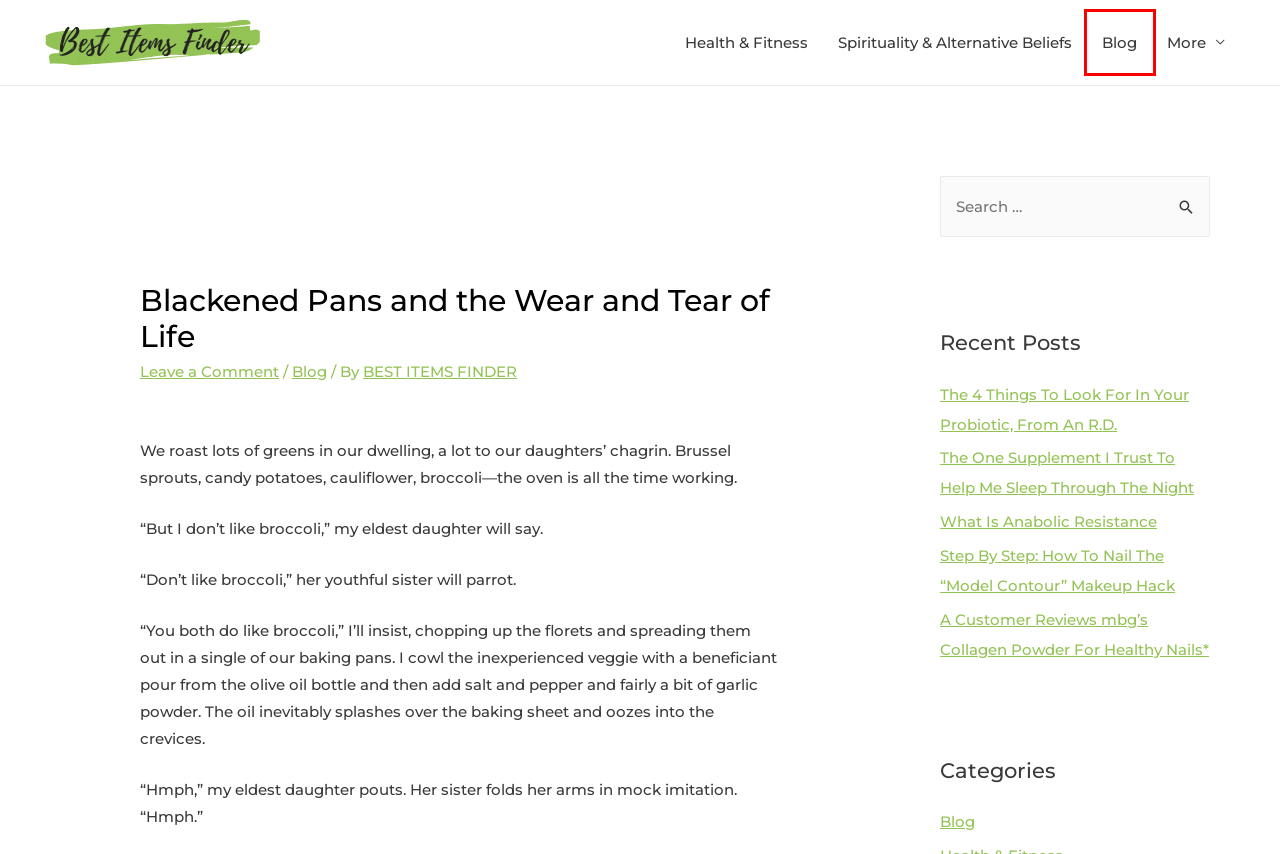Consider the screenshot of a webpage with a red bounding box around an element. Select the webpage description that best corresponds to the new page after clicking the element inside the red bounding box. Here are the candidates:
A. The 4 Things To Look For In Your Probiotic, From An R.D. – Best Items Finder
B. BEST ITEMS FINDER – Best Items Finder
C. Step By Step: How To Nail The "Model Contour" Makeup Hack – Best Items Finder
D. Spirituality & Alternative Beliefs – Best Items Finder
E. Health & Fitness – Best Items Finder
F. Blog – Best Items Finder
G. What Is Anabolic Resistance – Best Items Finder
H. A Customer Reviews mbg’s Collagen Powder For Healthy Nails* – Best Items Finder

F